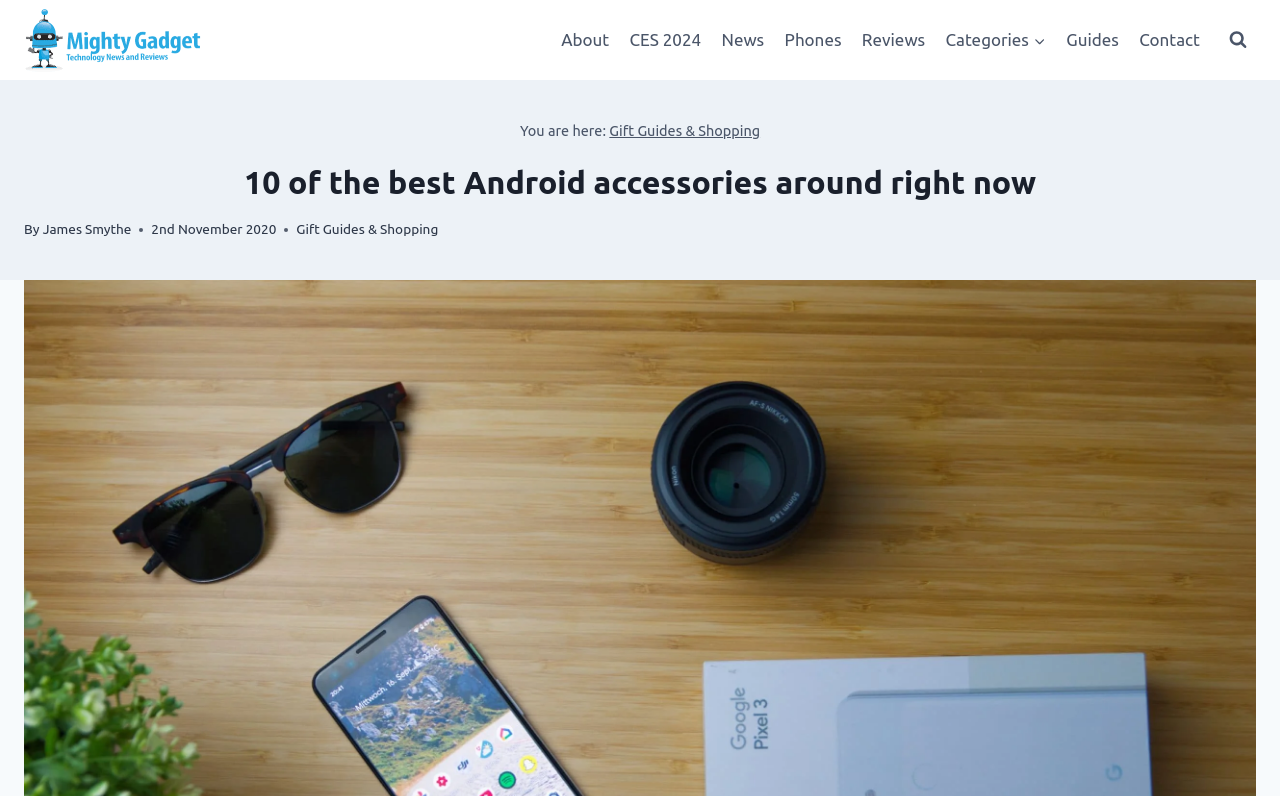Based on the element description "CategoriesExpand", predict the bounding box coordinates of the UI element.

[0.731, 0.02, 0.825, 0.08]